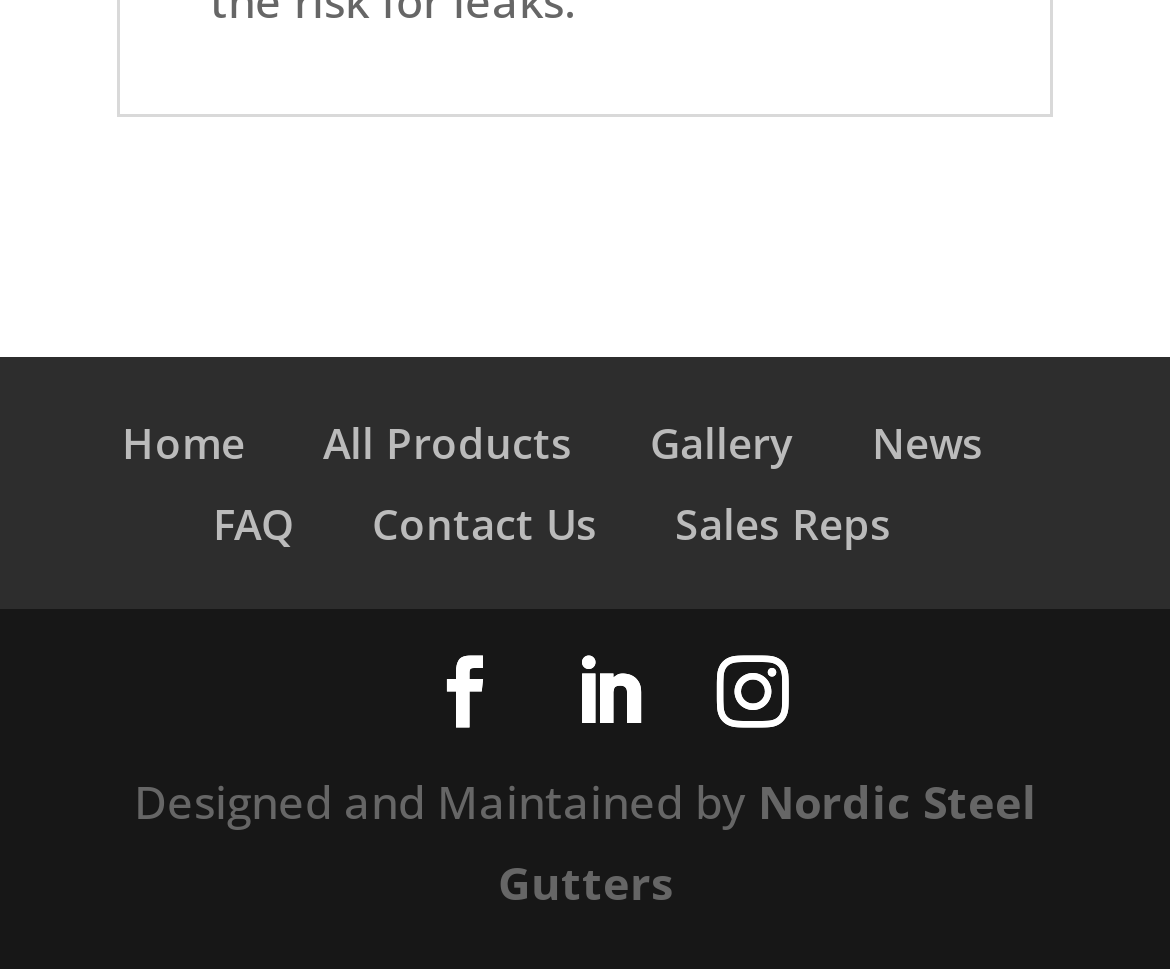Locate the bounding box of the UI element based on this description: "Michael C. Stalker". Provide four float numbers between 0 and 1 as [left, top, right, bottom].

None